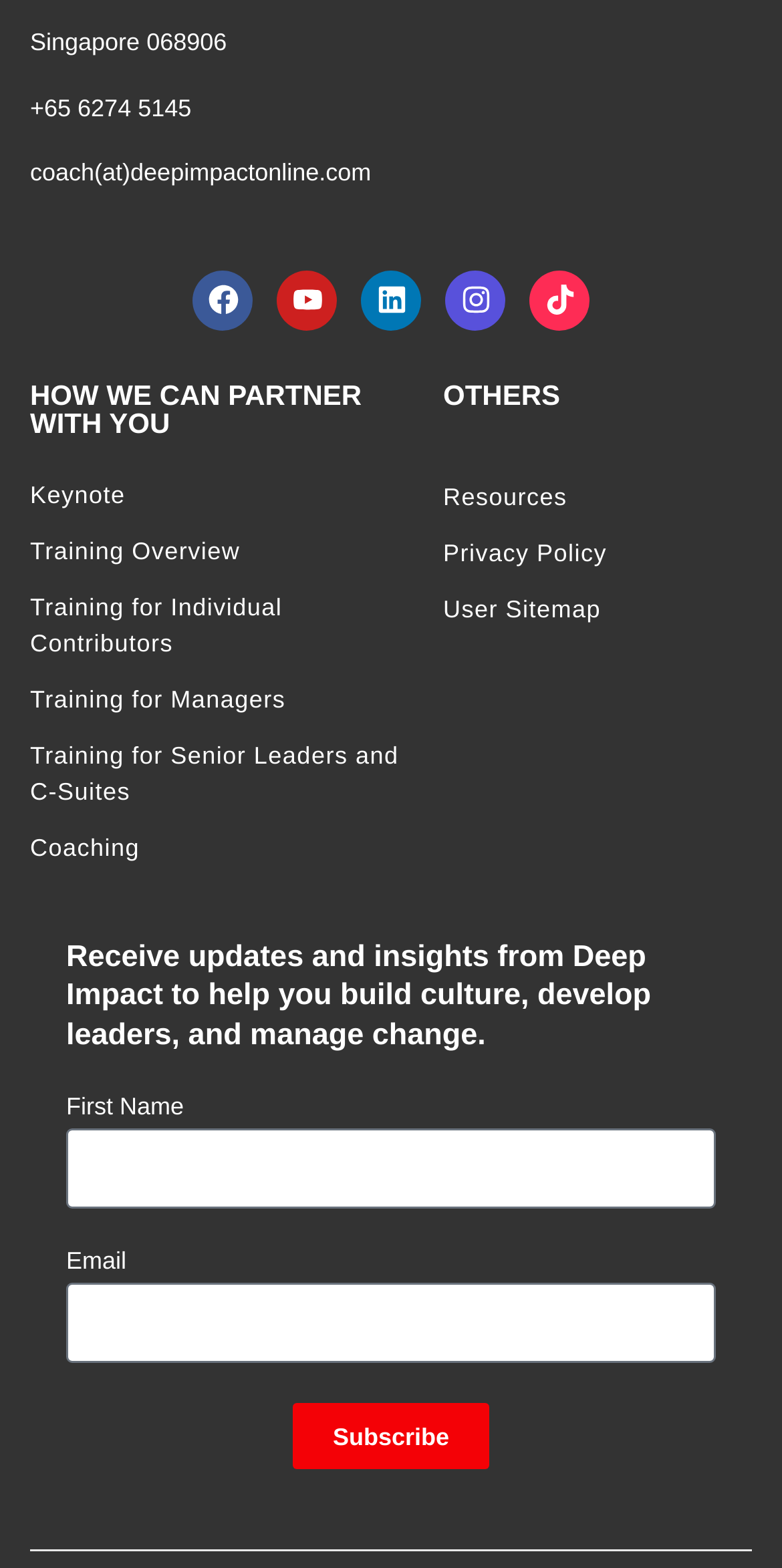What is the purpose of the form at the bottom?
Answer the question with as much detail as you can, using the image as a reference.

The form at the bottom of the webpage has a heading that states 'Receive updates and insights from Deep Impact to help you build culture, develop leaders, and manage change.' This suggests that the purpose of the form is to allow users to subscribe to receive updates and insights from Deep Impact.